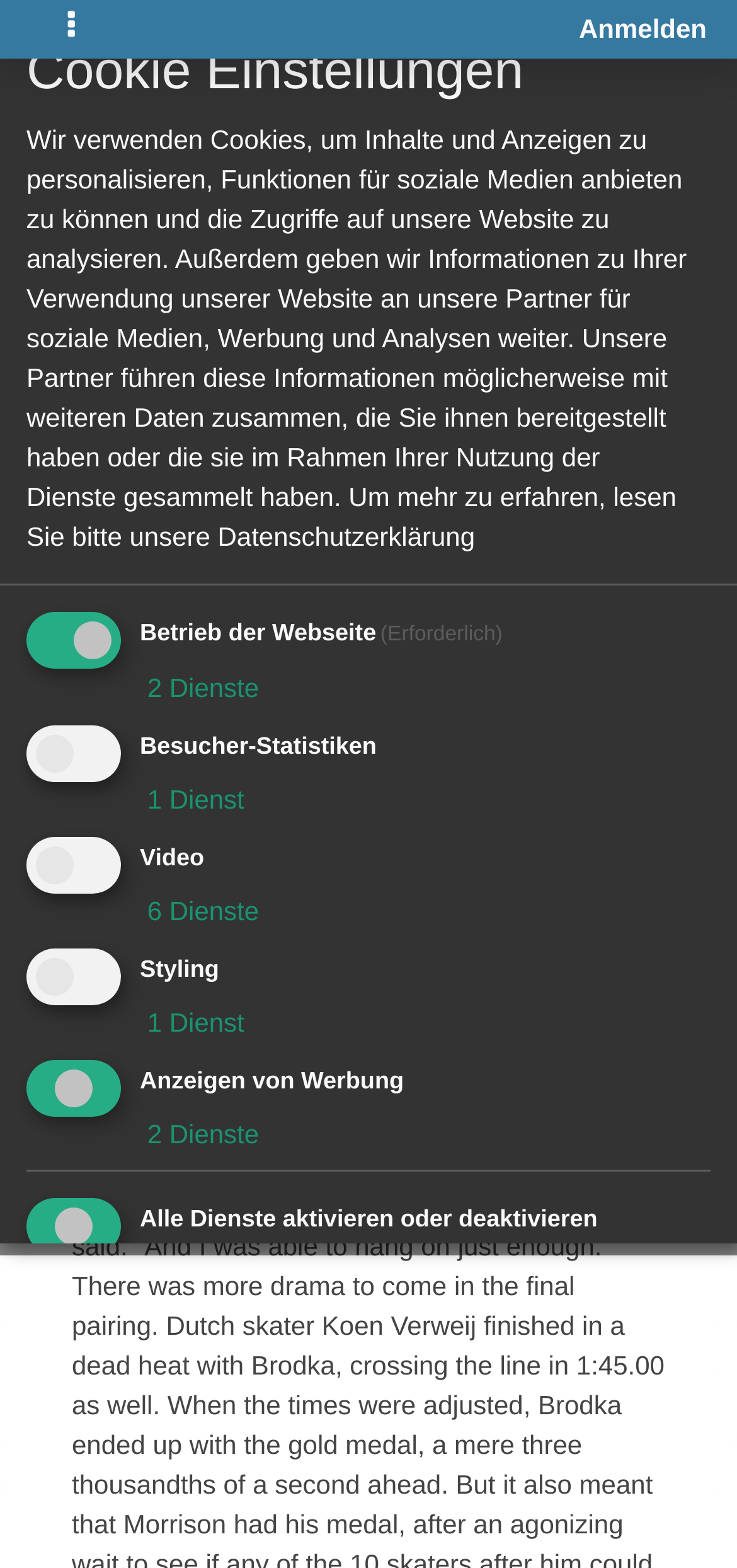Pinpoint the bounding box coordinates of the element that must be clicked to accomplish the following instruction: "Click on Antwort". The coordinates should be in the format of four float numbers between 0 and 1, i.e., [left, top, right, bottom].

[0.077, 0.179, 0.923, 0.221]